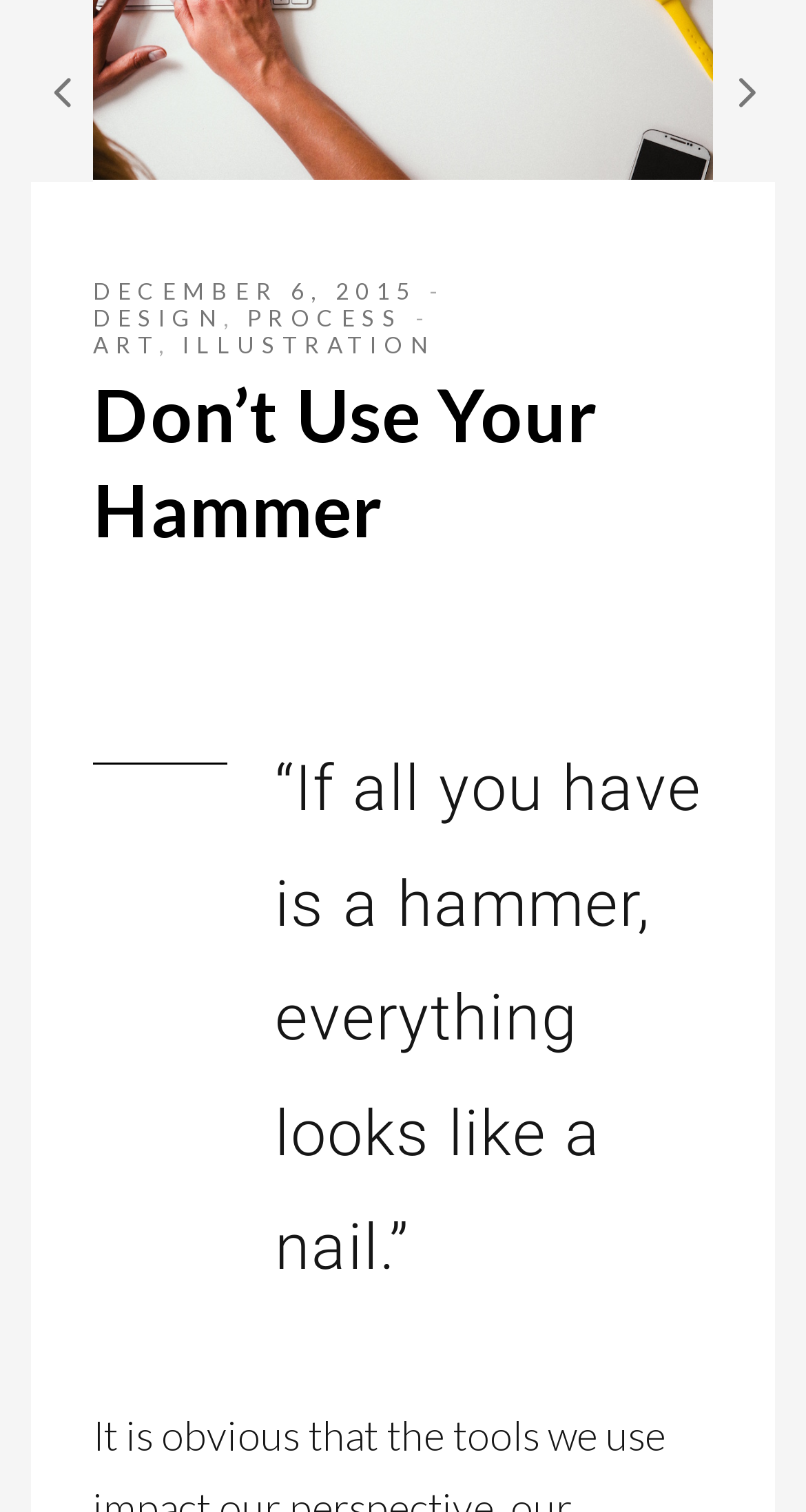Provide the bounding box coordinates, formatted as (top-left x, top-left y, bottom-right x, bottom-right y), with all values being floating point numbers between 0 and 1. Identify the bounding box of the UI element that matches the description: Design

[0.115, 0.201, 0.277, 0.219]